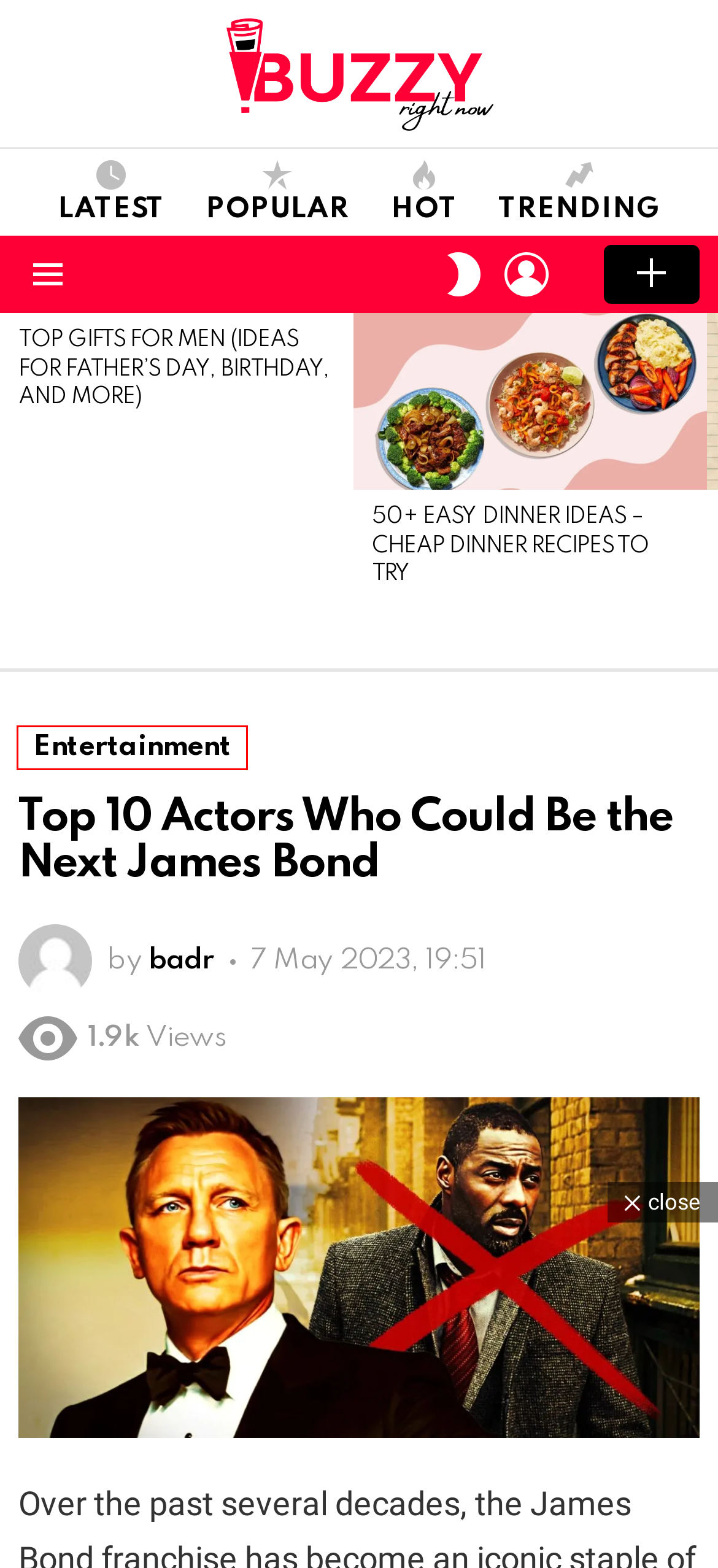View the screenshot of the webpage containing a red bounding box around a UI element. Select the most fitting webpage description for the new page shown after the element in the red bounding box is clicked. Here are the candidates:
A. Buzzy Right Now - Stay in the Loop with BuzzyRightNow: Your One-Stop Source for Trending Buzz!
B. Entertainment - Buzzy Right Now
C. Frontend Submission - Buzzy Right Now
D. Popular - Buzzy Right Now
E. Log In ‹ Buzzy Right Now — WordPress
F. 50+ Easy Dinner Ideas - Cheap Dinner Recipes To Try - Buzzy Right Now
G. Hot - Buzzy Right Now
H. Trending - Buzzy Right Now

B